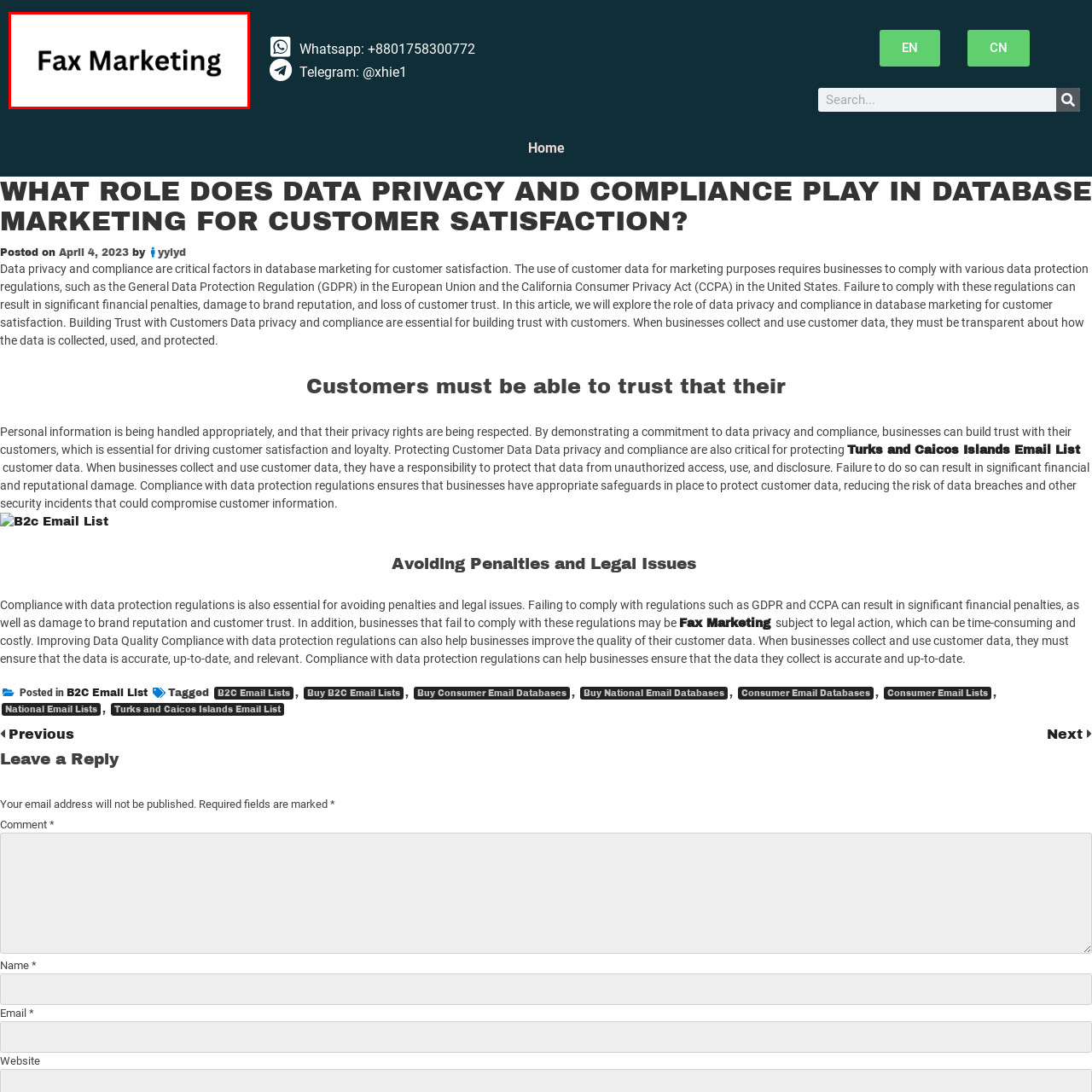View the image within the red box and answer the following question with a concise word or phrase:
Is the aesthetic of the design clean and professional?

Yes